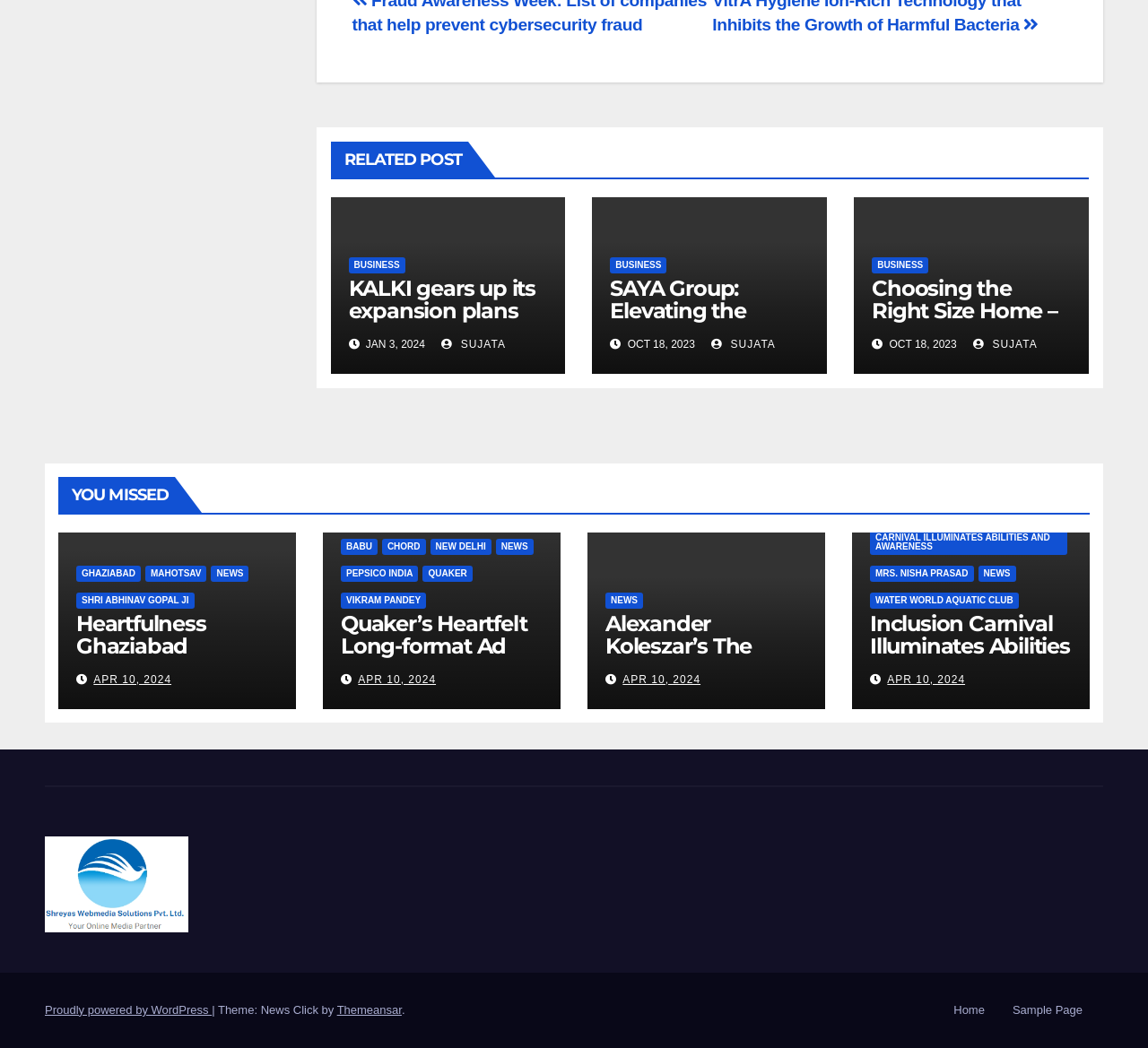Please give the bounding box coordinates of the area that should be clicked to fulfill the following instruction: "Click on 'RELATED POST'". The coordinates should be in the format of four float numbers from 0 to 1, i.e., [left, top, right, bottom].

[0.288, 0.135, 0.408, 0.169]